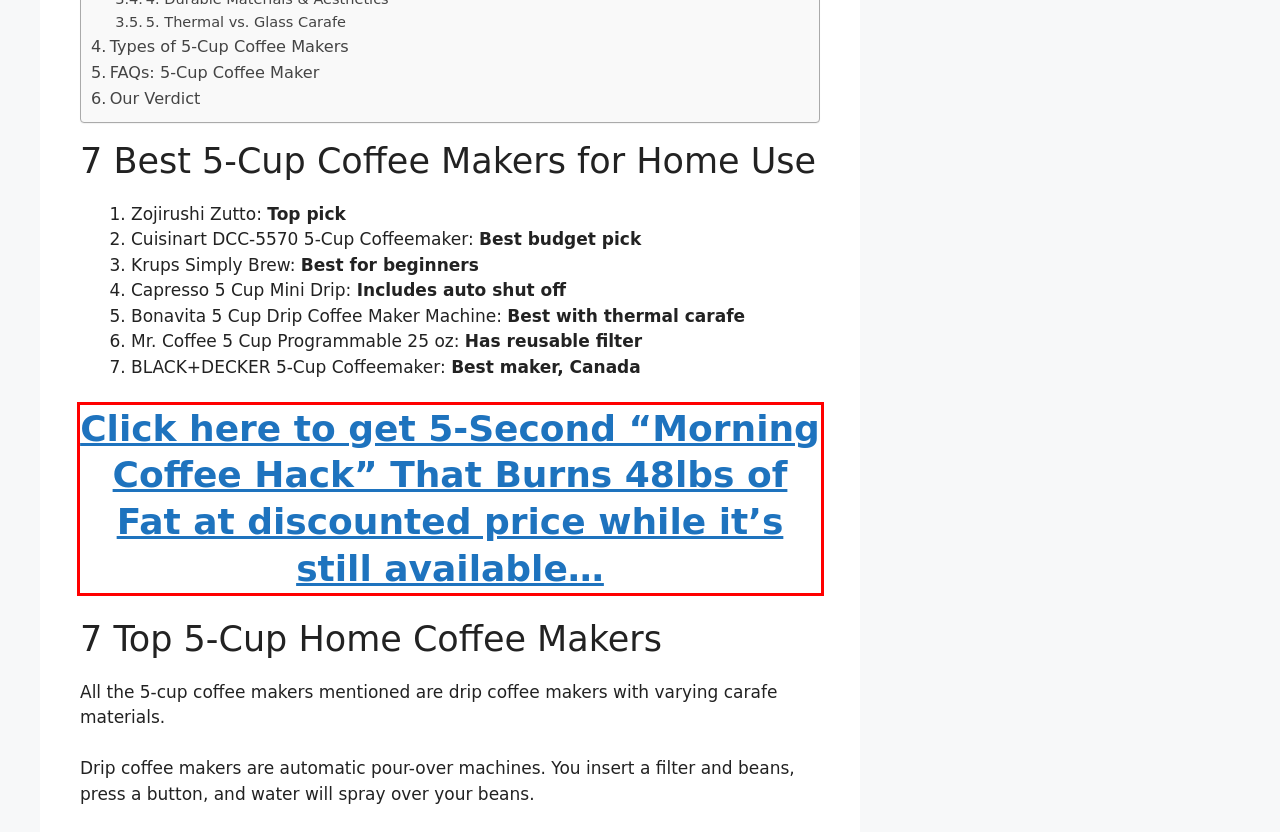You have a screenshot of a webpage with a red bounding box. Use OCR to generate the text contained within this red rectangle.

Click here to get 5-Second “Morning Coffee Hack” That Burns 48lbs of Fat at discounted price while it’s still available…